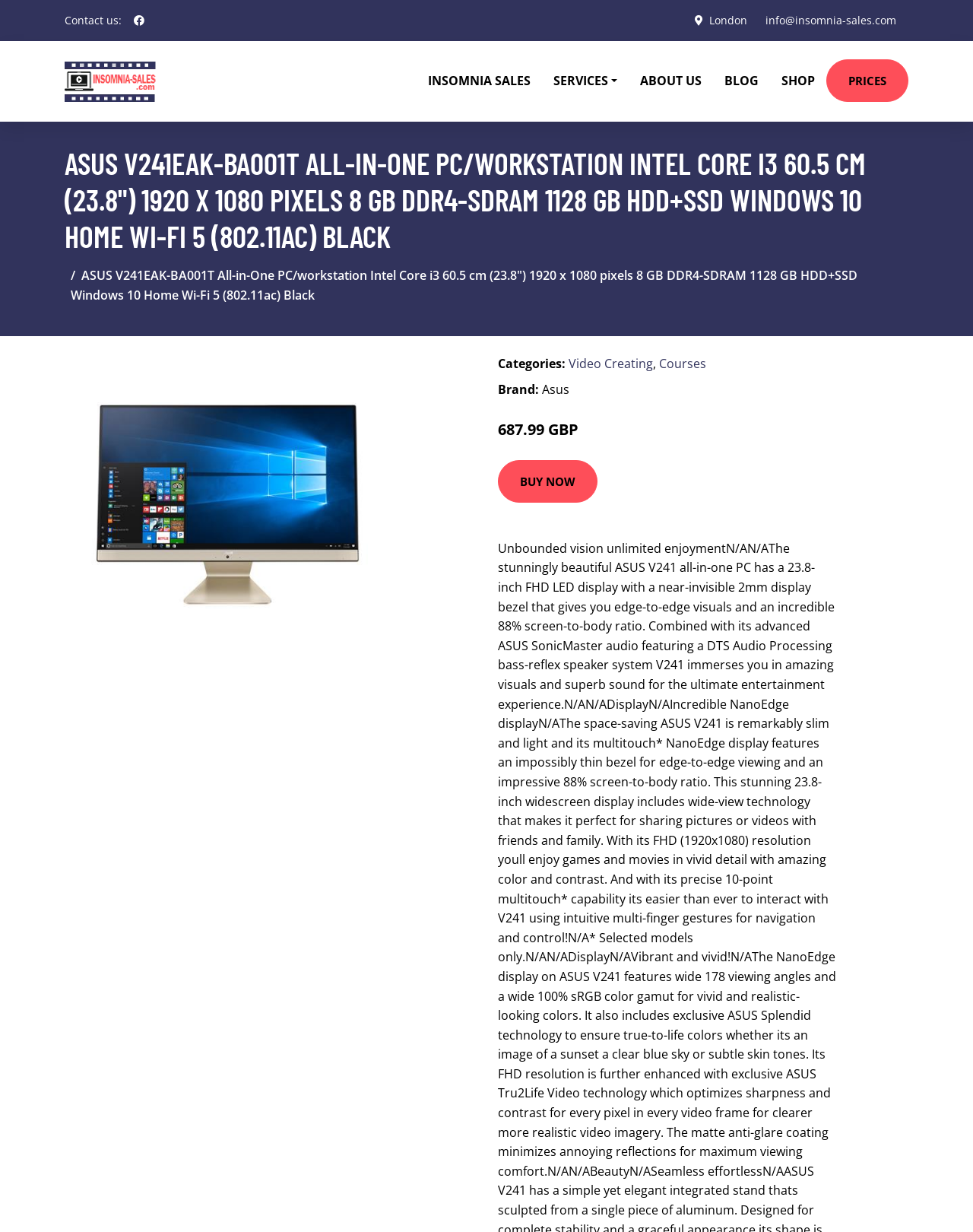Pinpoint the bounding box coordinates of the element that must be clicked to accomplish the following instruction: "Check the prices". The coordinates should be in the format of four float numbers between 0 and 1, i.e., [left, top, right, bottom].

[0.849, 0.048, 0.934, 0.083]